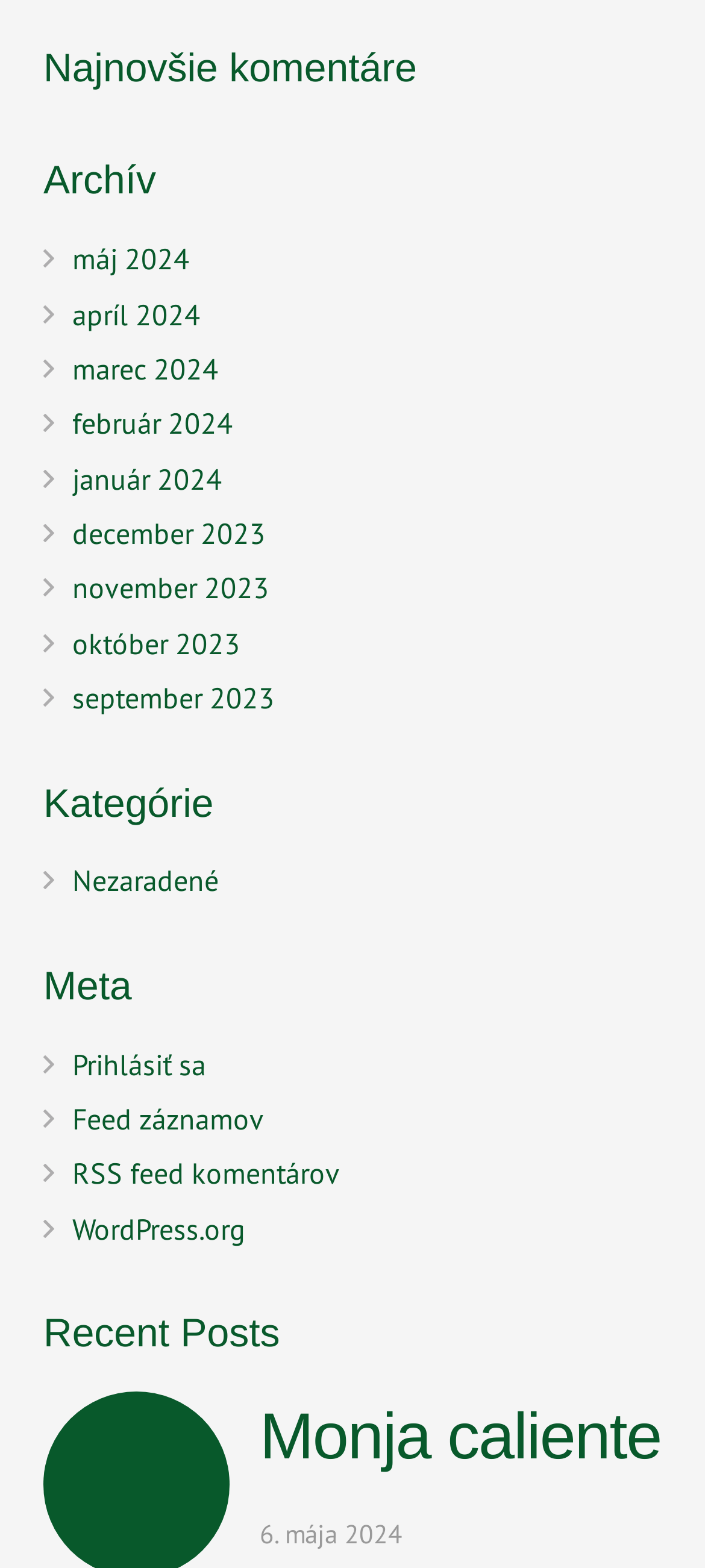How many months are listed in the archive?
Use the image to give a comprehensive and detailed response to the question.

I counted the number of links under the 'Archív' heading, and there are 12 links, each representing a month from January 2024 to December 2023.